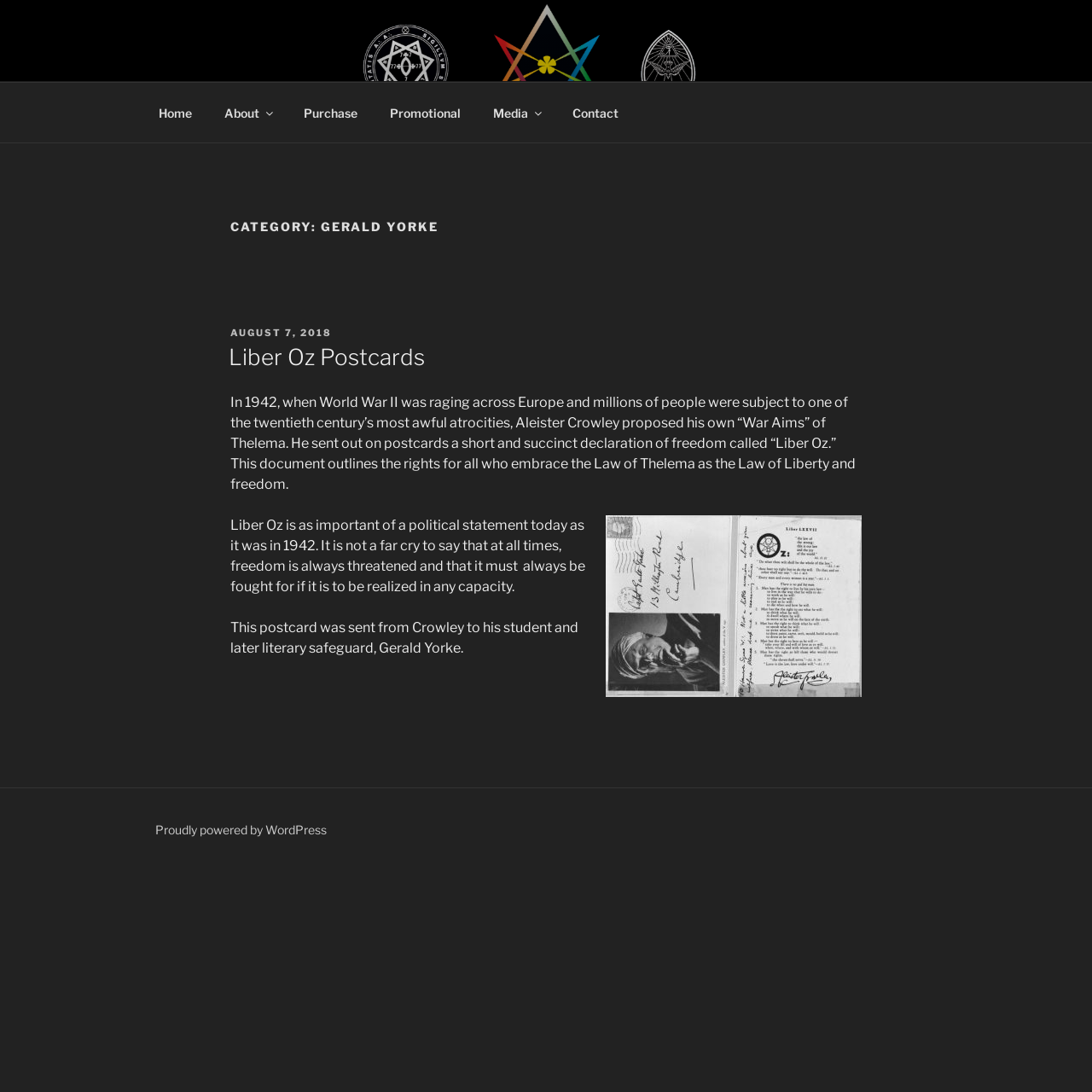What is the name of the top menu item?
Based on the screenshot, answer the question with a single word or phrase.

Home